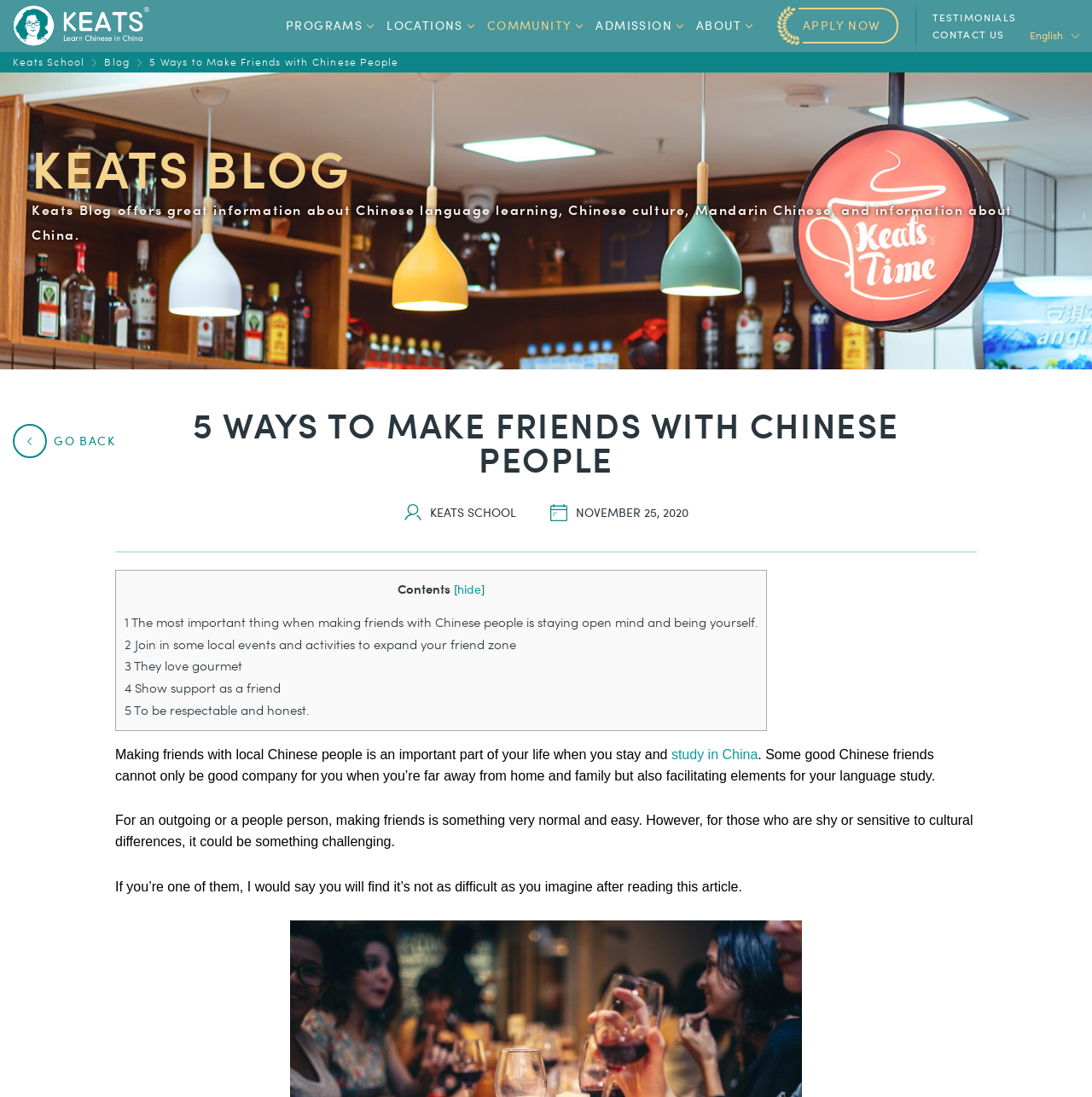Could you provide the bounding box coordinates for the portion of the screen to click to complete this instruction: "Contact 'Keats School'"?

[0.854, 0.024, 0.93, 0.039]